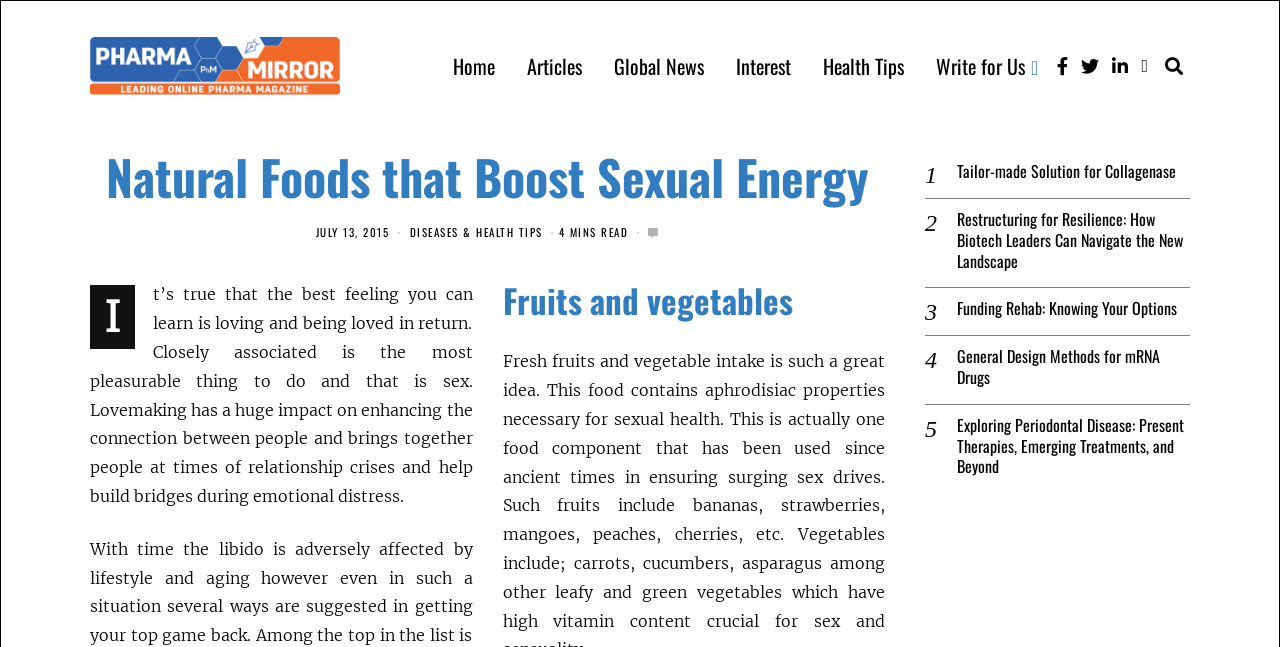What is the date of the article? Using the information from the screenshot, answer with a single word or phrase.

JULY 13, 2015